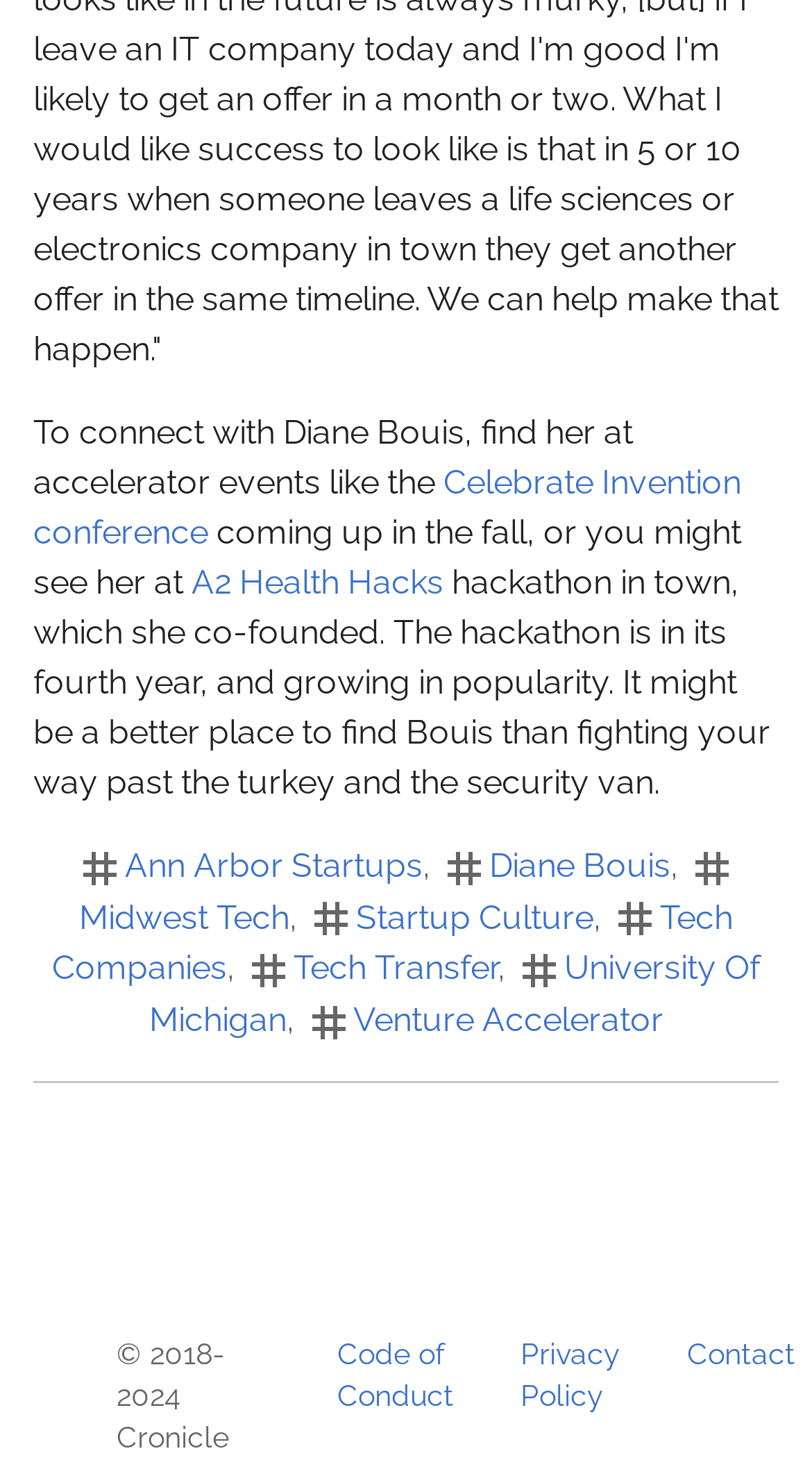What is the name of the university mentioned in the webpage?
Using the image, give a concise answer in the form of a single word or short phrase.

University Of Michigan